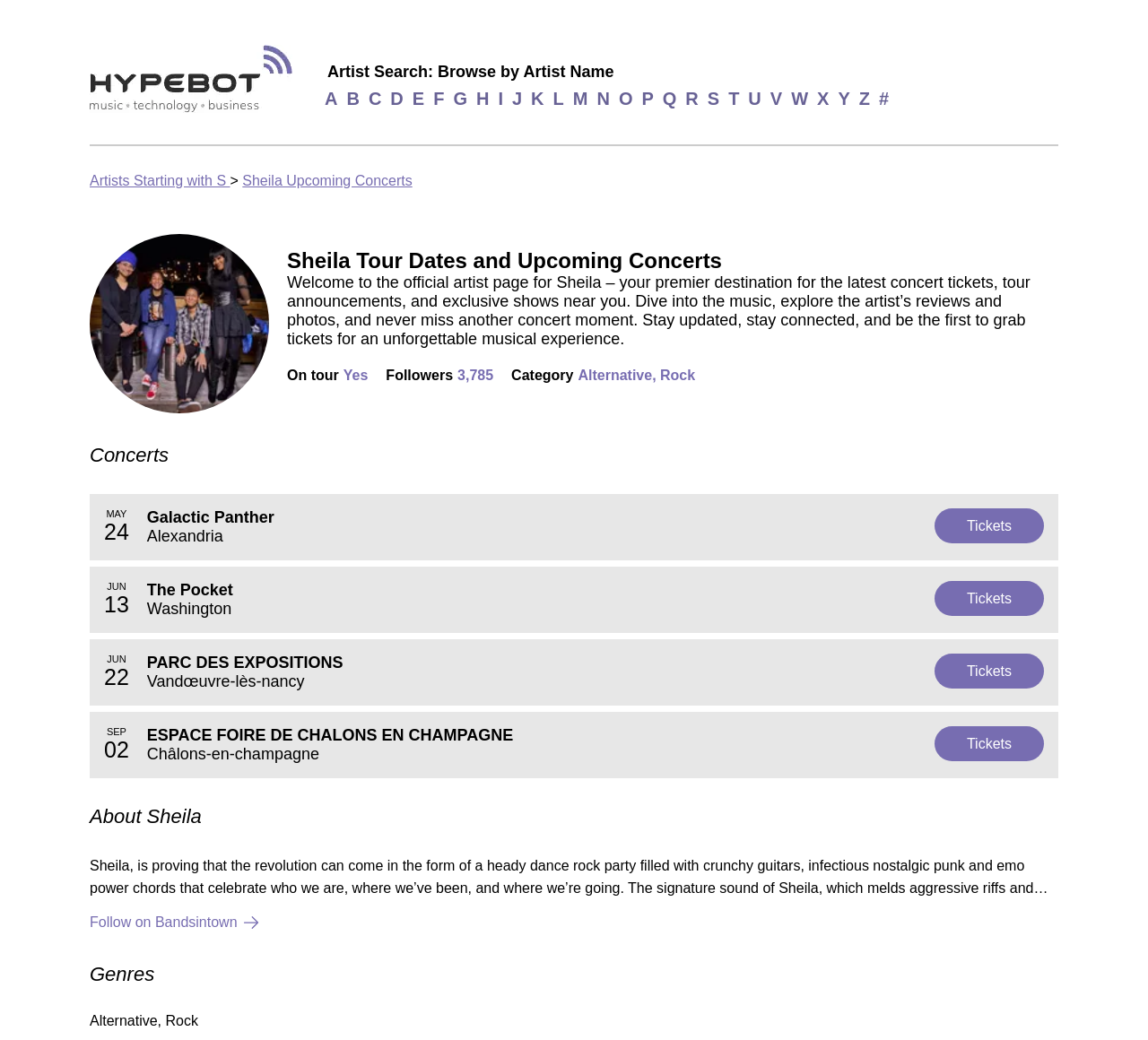Using the element description Sheila Upcoming Concerts, predict the bounding box coordinates for the UI element. Provide the coordinates in (top-left x, top-left y, bottom-right x, bottom-right y) format with values ranging from 0 to 1.

[0.211, 0.166, 0.359, 0.181]